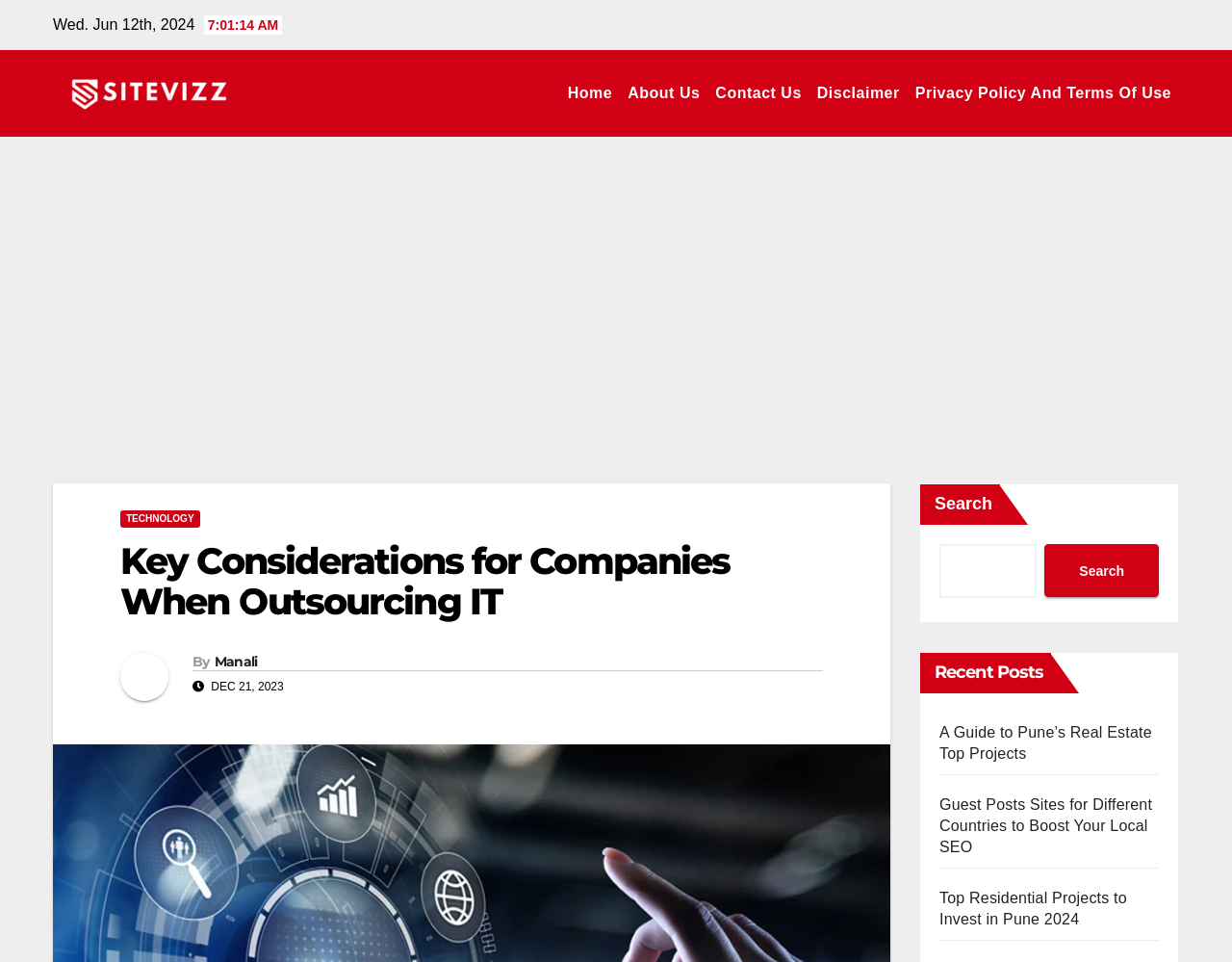Please find and report the bounding box coordinates of the element to click in order to perform the following action: "Read the recent post about Pune’s Real Estate Top Projects". The coordinates should be expressed as four float numbers between 0 and 1, in the format [left, top, right, bottom].

[0.762, 0.753, 0.935, 0.792]